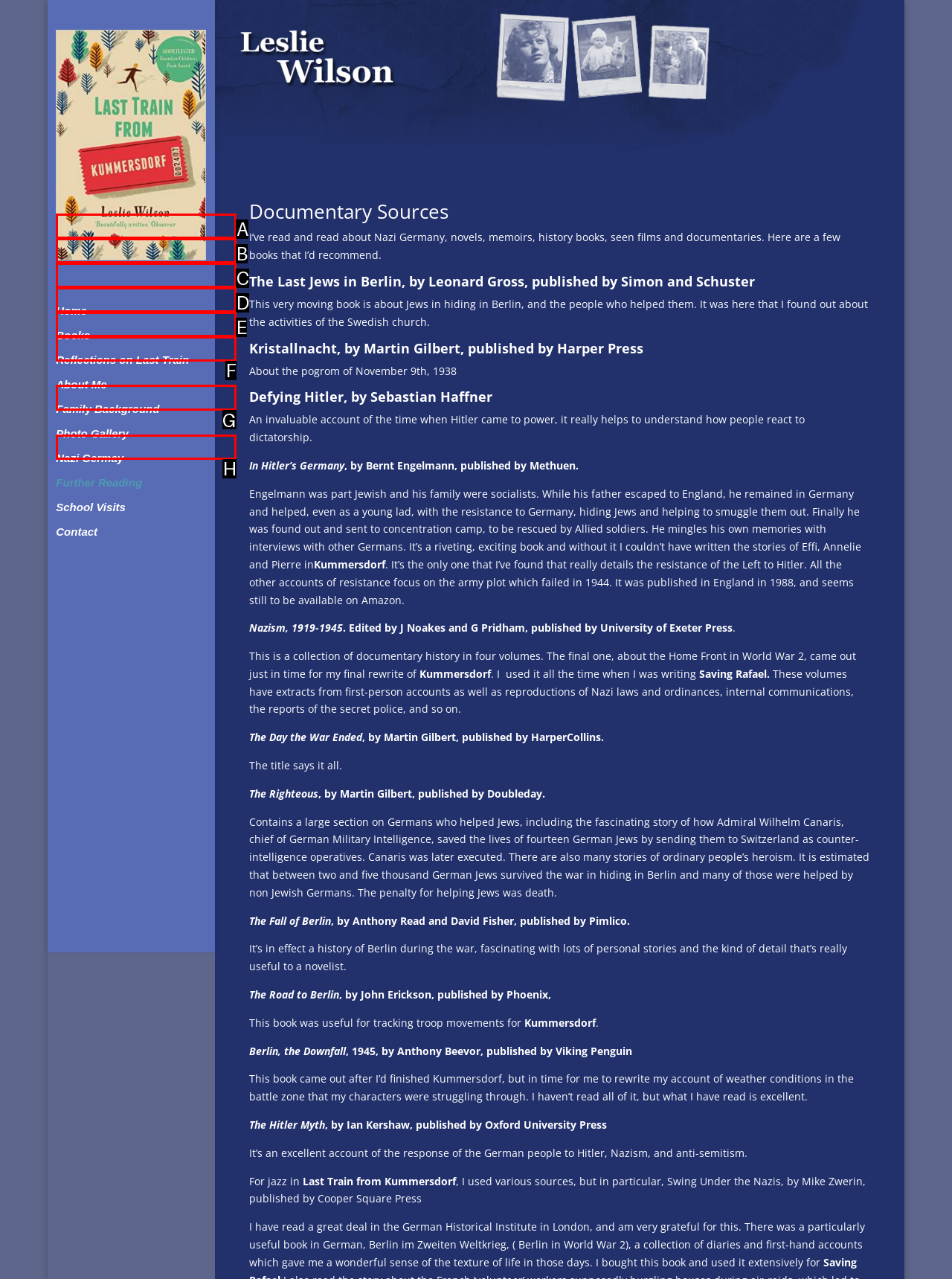Tell me which one HTML element I should click to complete the following task: Click on the 'Further Reading' link Answer with the option's letter from the given choices directly.

G